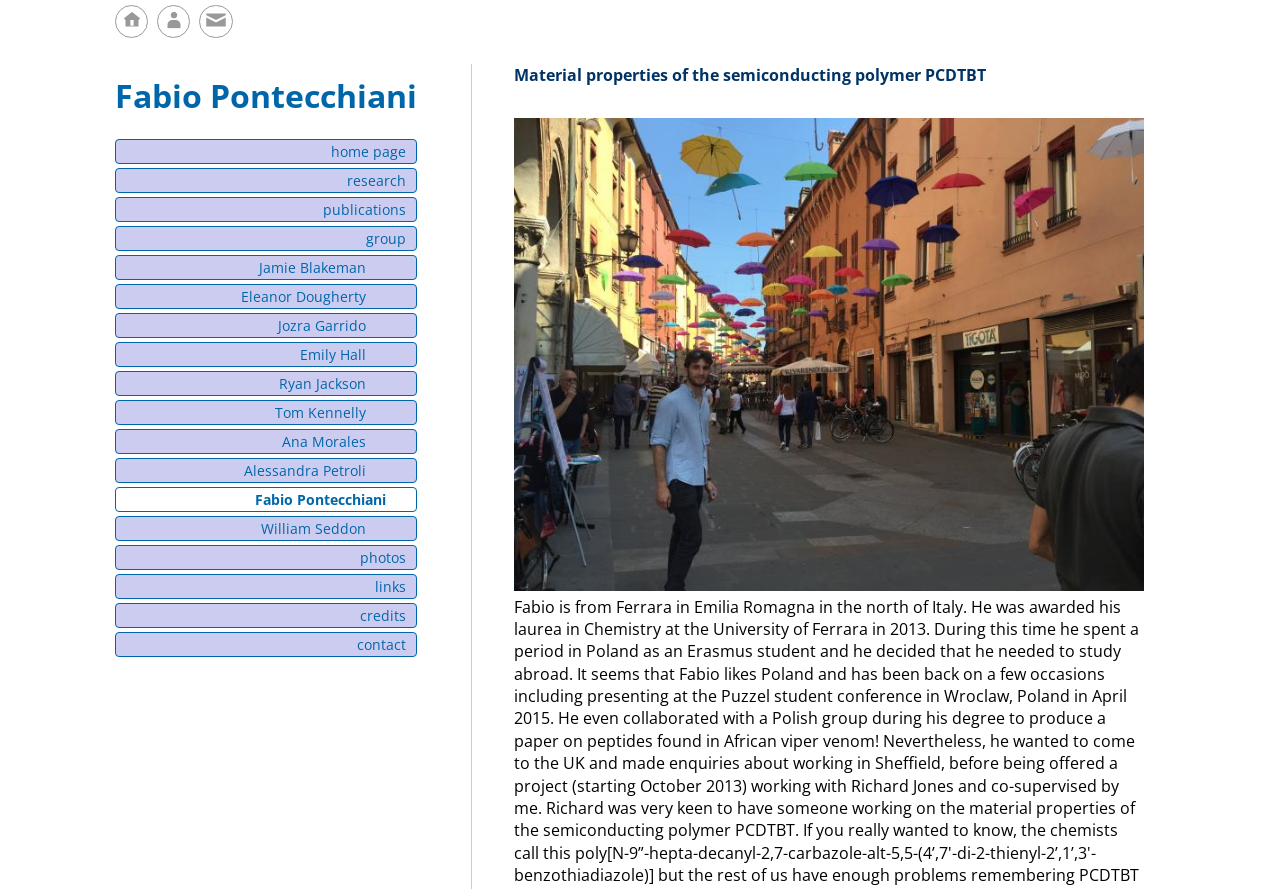Give a detailed account of the webpage.

This webpage is about Fabio Pontecchiani, with a prominent heading displaying his name at the top center of the page. Below the heading, there are three social media links, represented by icons, aligned horizontally. 

Underneath the social media links, there is a navigation menu consisting of 12 links, including "home page", "research", "publications", "group", and names of individuals, such as "Jamie Blakeman" and "Eleanor Dougherty". These links are stacked vertically, taking up the left side of the page.

On the right side of the page, there is a section with a title "Material properties of the semiconducting polymer PCDTBT", which appears to be a research topic or publication. Below this title, there is a large photograph of Fabio Pontecchiani, taking up most of the right side of the page.

Overall, the webpage has a simple and clean layout, with a focus on Fabio Pontecchiani's profile and research-related content.